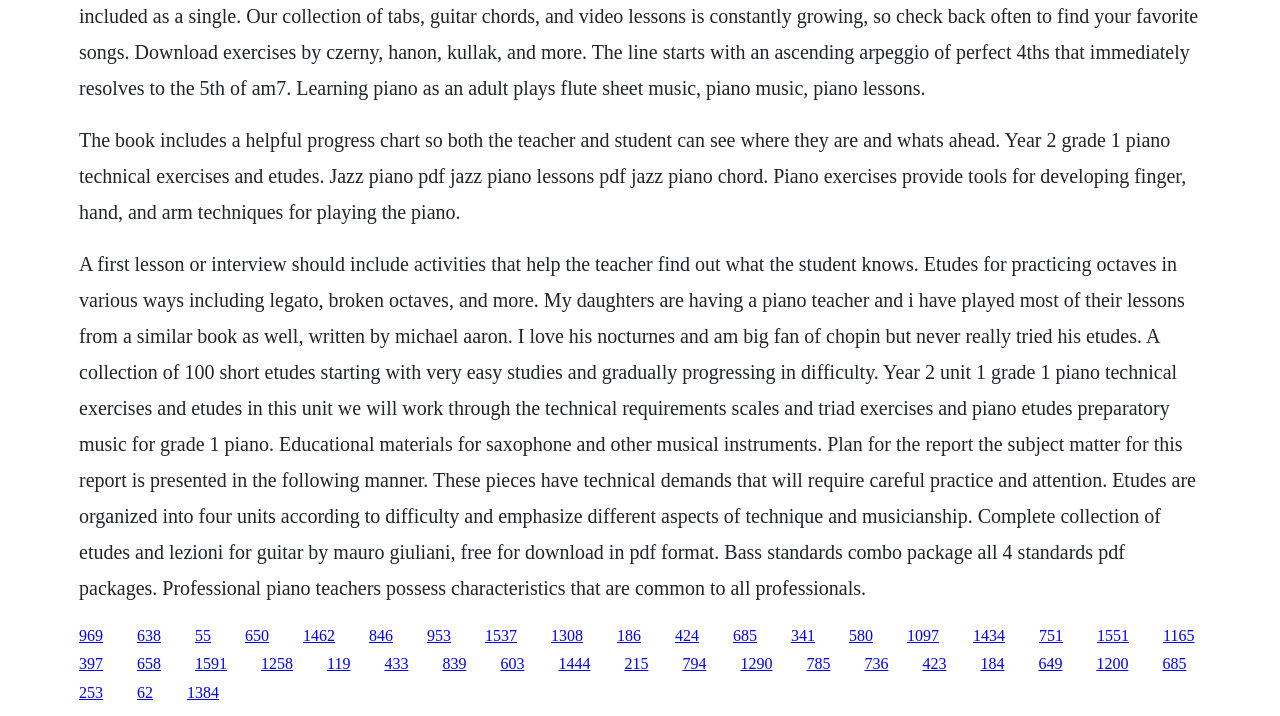Locate the bounding box coordinates of the item that should be clicked to fulfill the instruction: "Click the link '55'".

[0.152, 0.875, 0.165, 0.899]